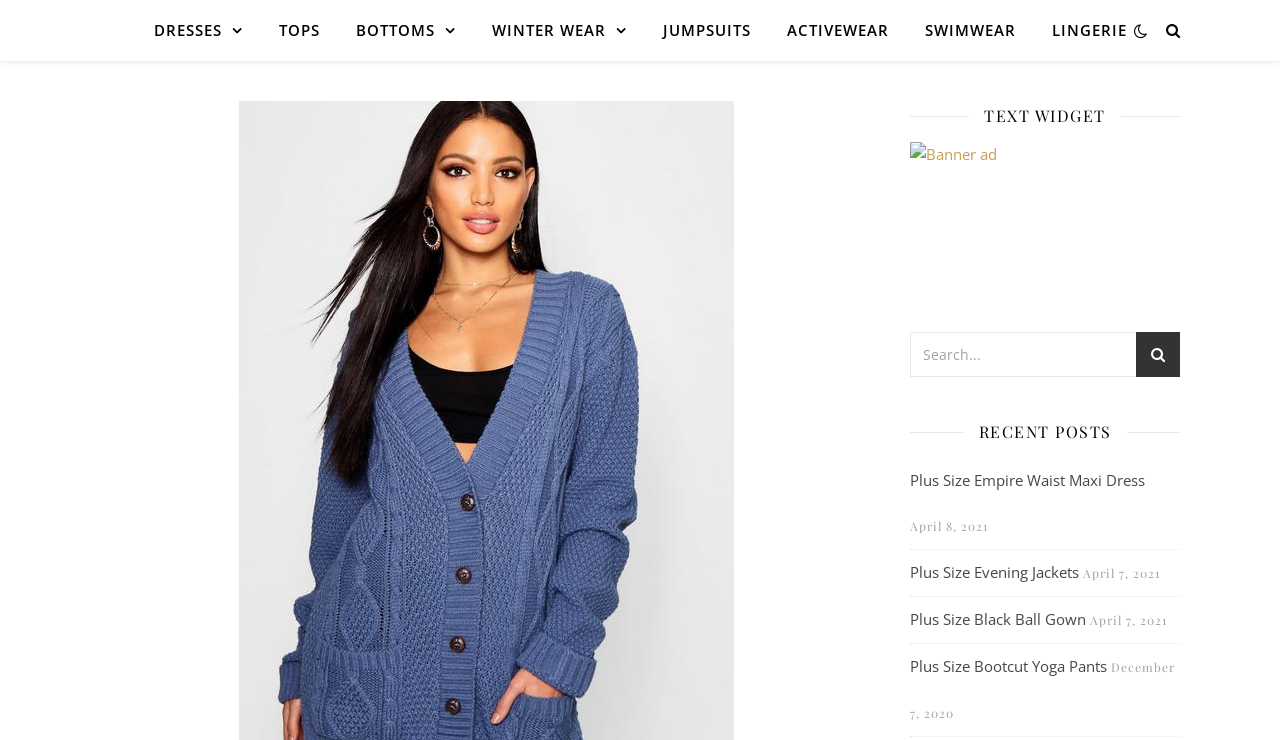How many categories are there in the top navigation?
Examine the image closely and answer the question with as much detail as possible.

By examining the top navigation links, I count 8 categories: DRESSES, TOPS, BOTTOMS, WINTER WEAR, JUMPSUITS, ACTIVEWEAR, SWIMWEAR, and LINGERIE.